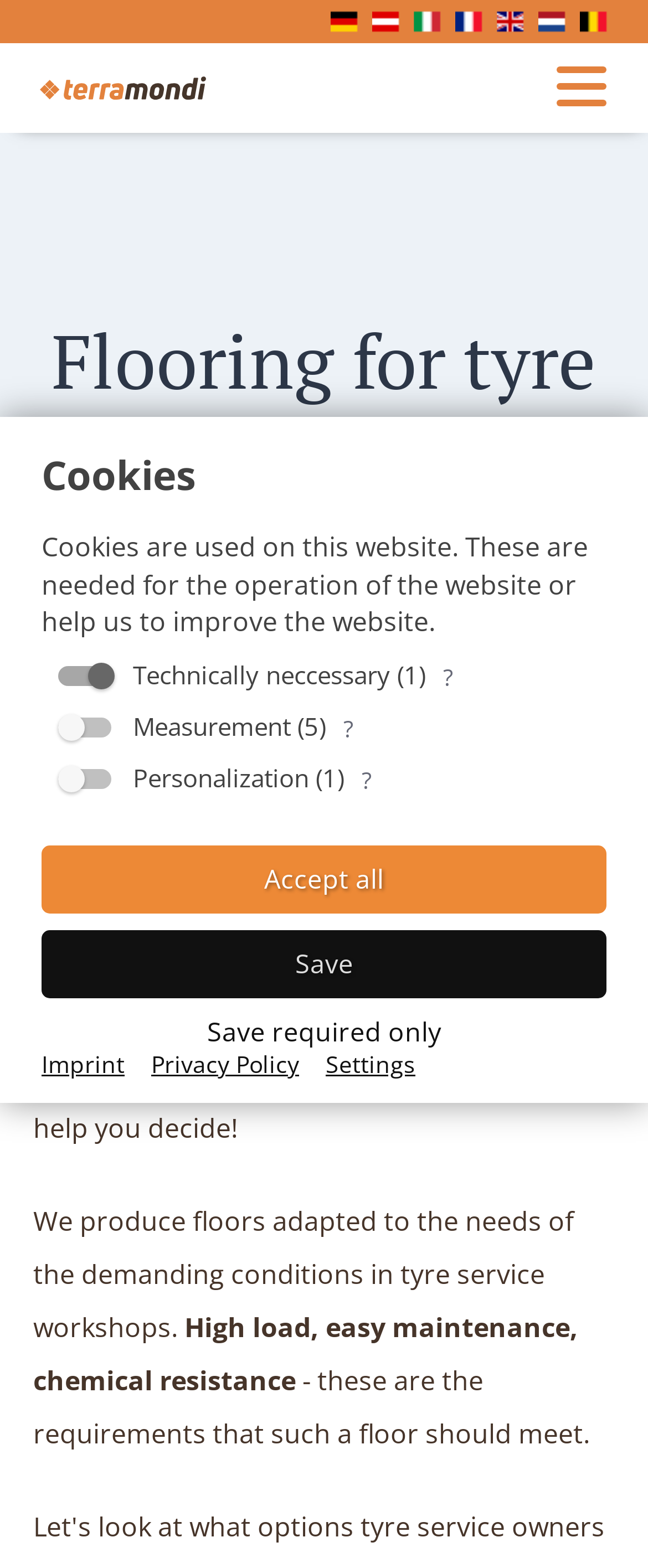Indicate the bounding box coordinates of the element that must be clicked to execute the instruction: "go to imprint". The coordinates should be given as four float numbers between 0 and 1, i.e., [left, top, right, bottom].

[0.064, 0.669, 0.192, 0.69]